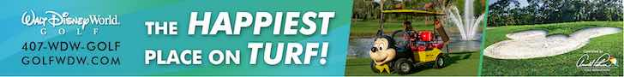Answer the following inquiry with a single word or phrase:
What is the phone number provided for Walt Disney World Golf?

407-WDW-GOLF